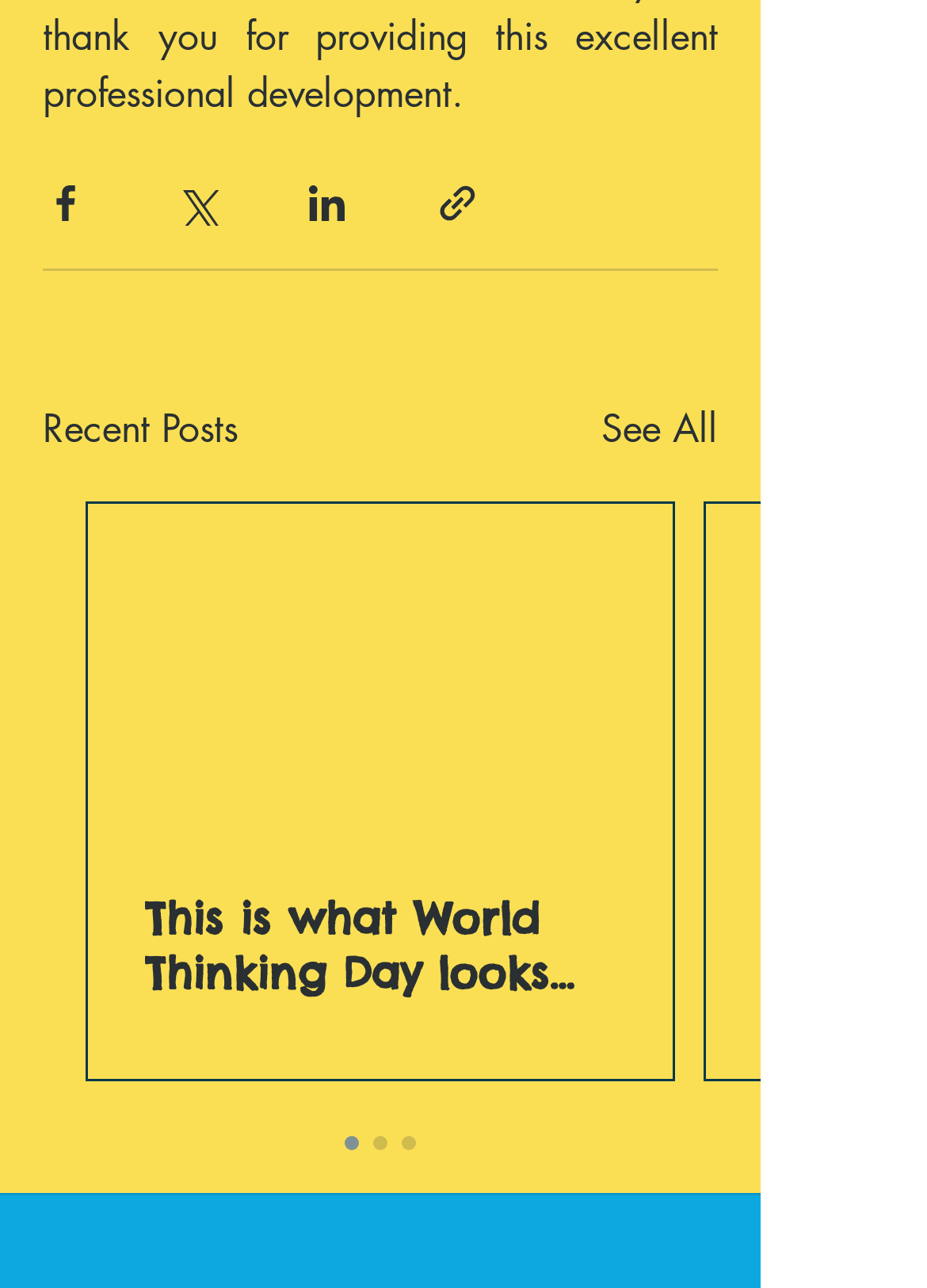Identify the bounding box coordinates for the element you need to click to achieve the following task: "View all recent posts". The coordinates must be four float values ranging from 0 to 1, formatted as [left, top, right, bottom].

[0.649, 0.312, 0.774, 0.357]